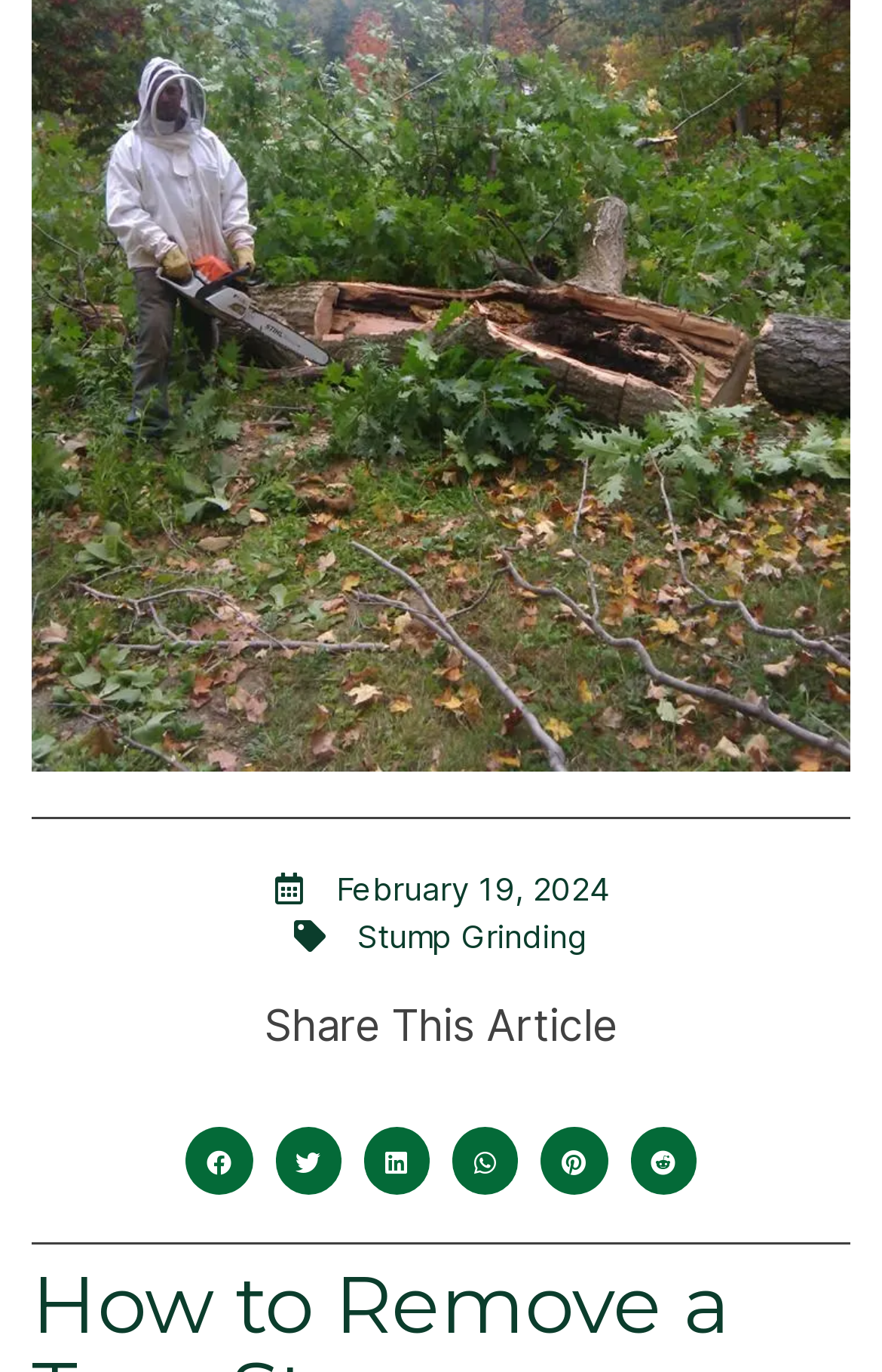What is the text above the social media buttons?
Please elaborate on the answer to the question with detailed information.

I found the text 'Share This Article' located above the social media buttons, which is a static text element with a bounding box coordinate of [0.3, 0.73, 0.7, 0.768]. This text is likely a header or title for the sharing options below.